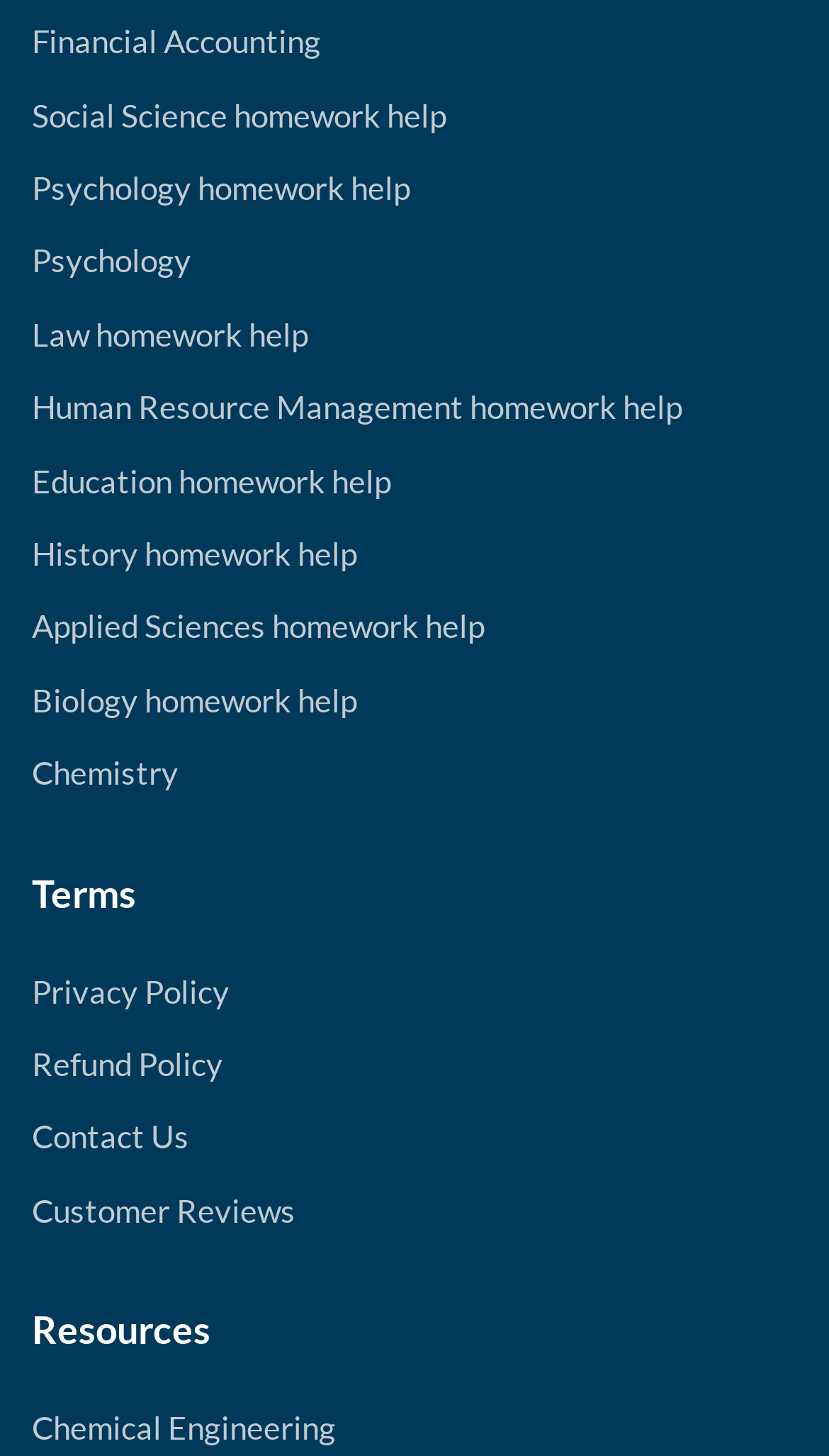How many static text elements are there in the webpage?
Refer to the screenshot and answer in one word or phrase.

2